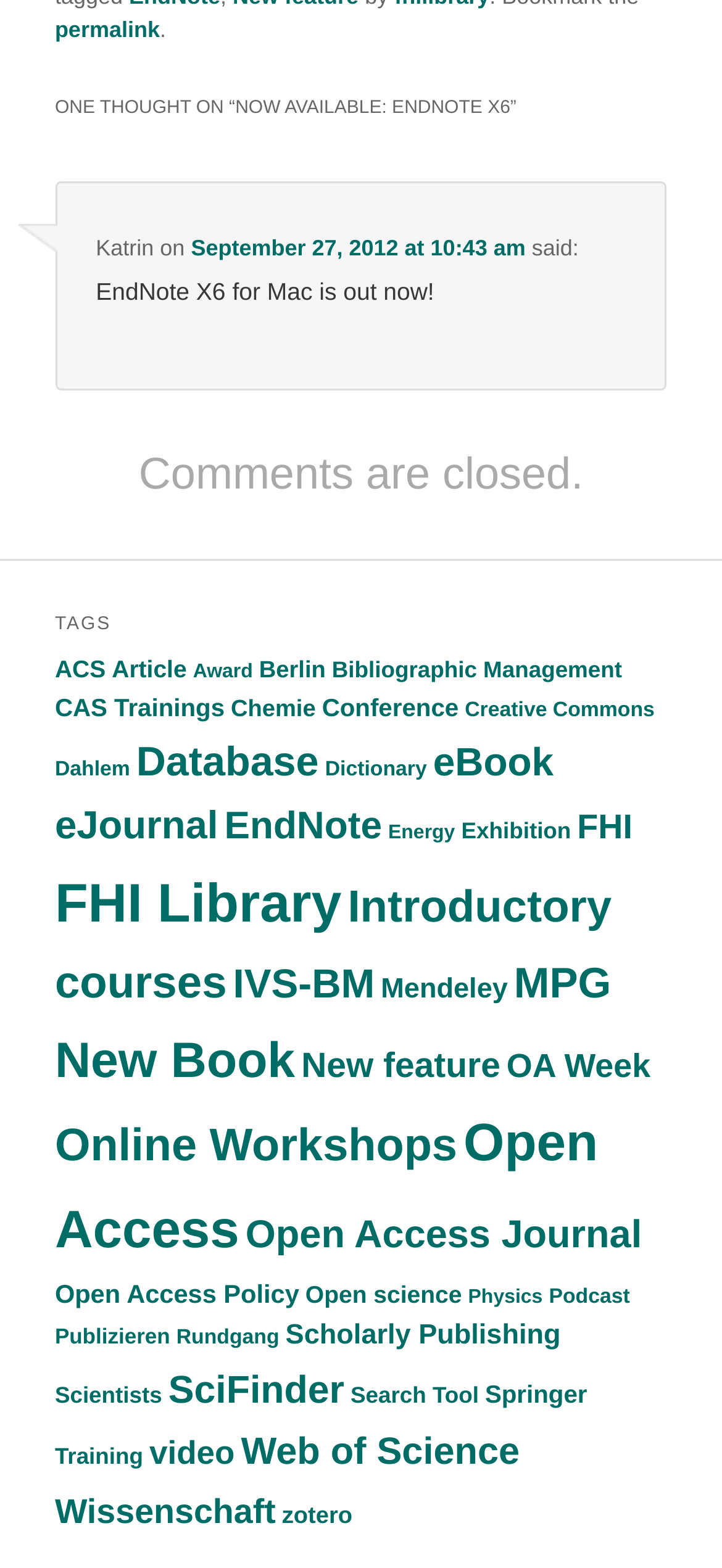Please determine the bounding box coordinates of the element's region to click for the following instruction: "Click on the 'EndNote' link".

[0.311, 0.514, 0.529, 0.541]